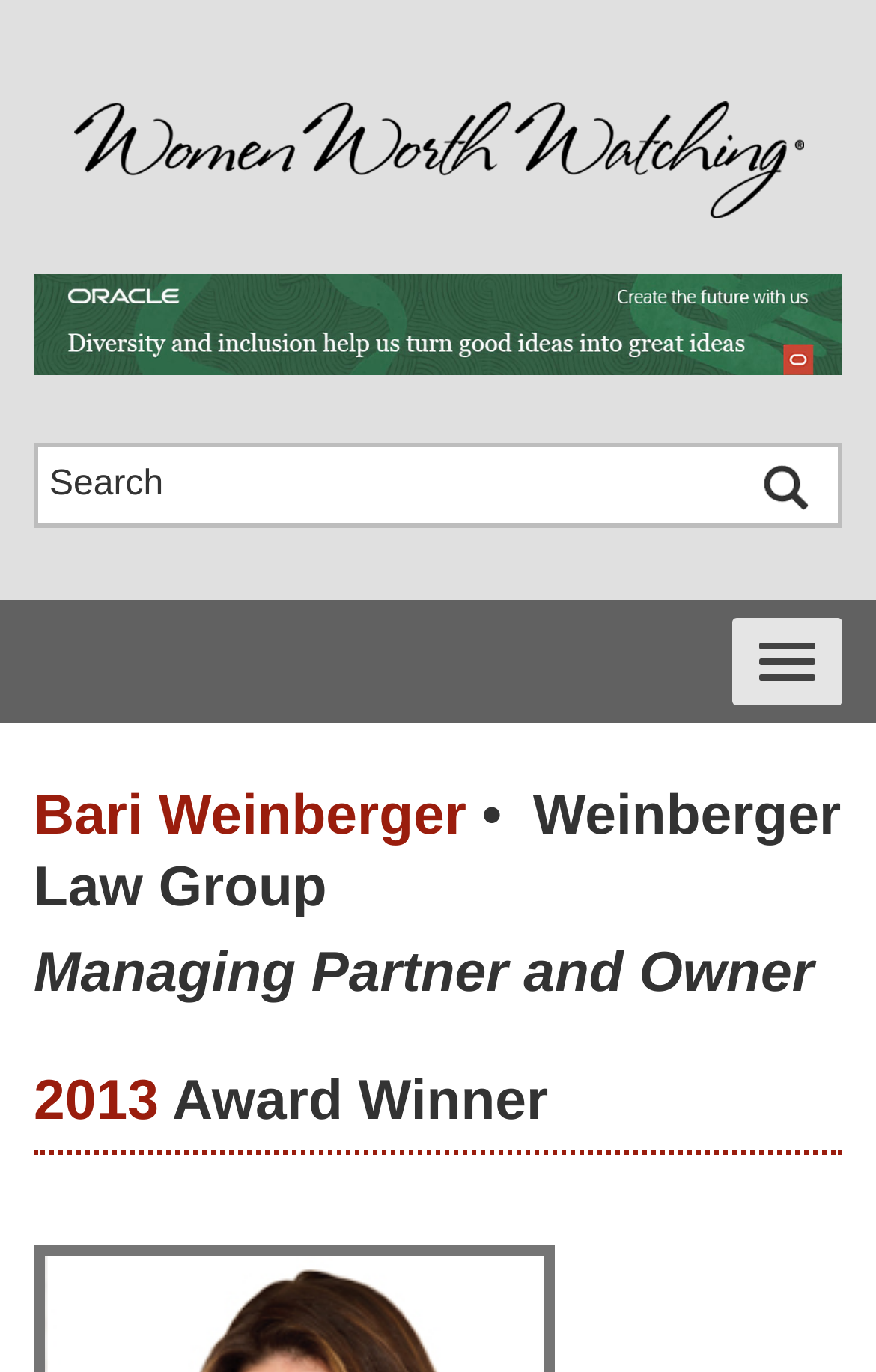Examine the image carefully and respond to the question with a detailed answer: 
What is the purpose of the button 'Submit'?

I found a searchbox element and a button element 'Submit' nearby, suggesting that the button is used to submit the search query entered in the searchbox.